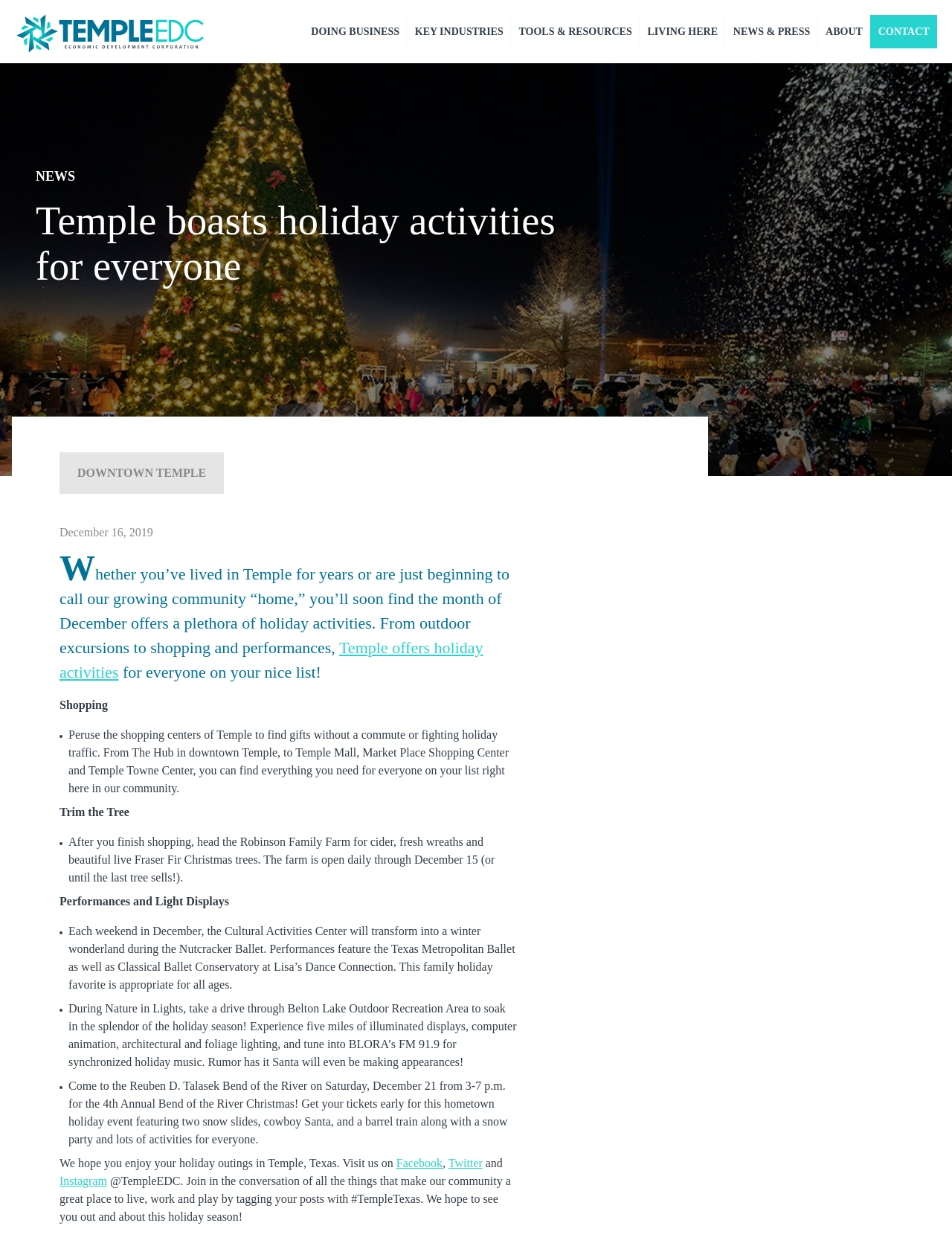Determine the main headline from the webpage and extract its text.

Temple boasts holiday activities for everyone